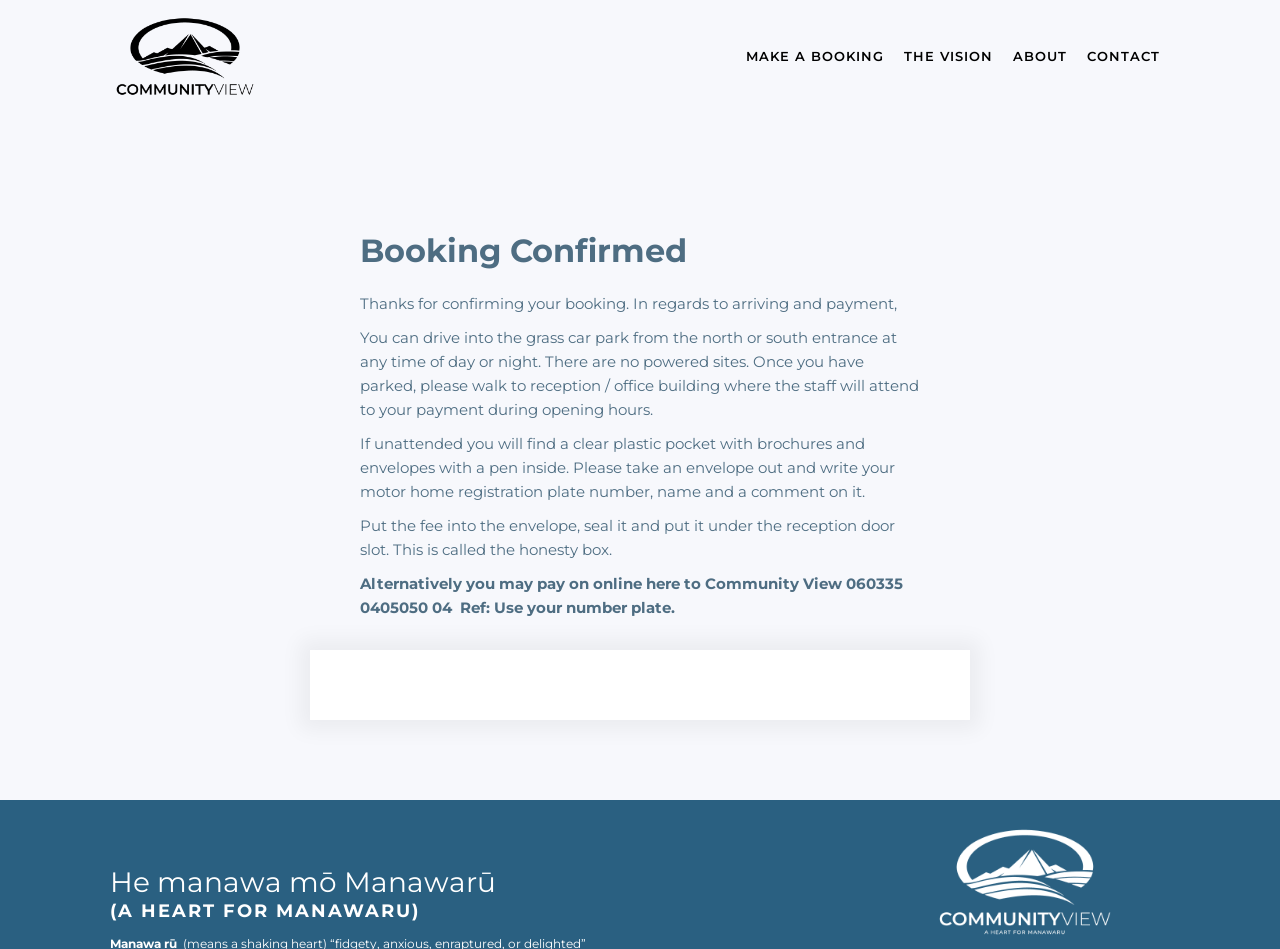What is the purpose of the honesty box?
Please provide a comprehensive answer based on the information in the image.

According to the webpage, the honesty box is used to pay the fee by putting the envelope with the payment under the reception door slot, as an alternative to paying online or during office hours.